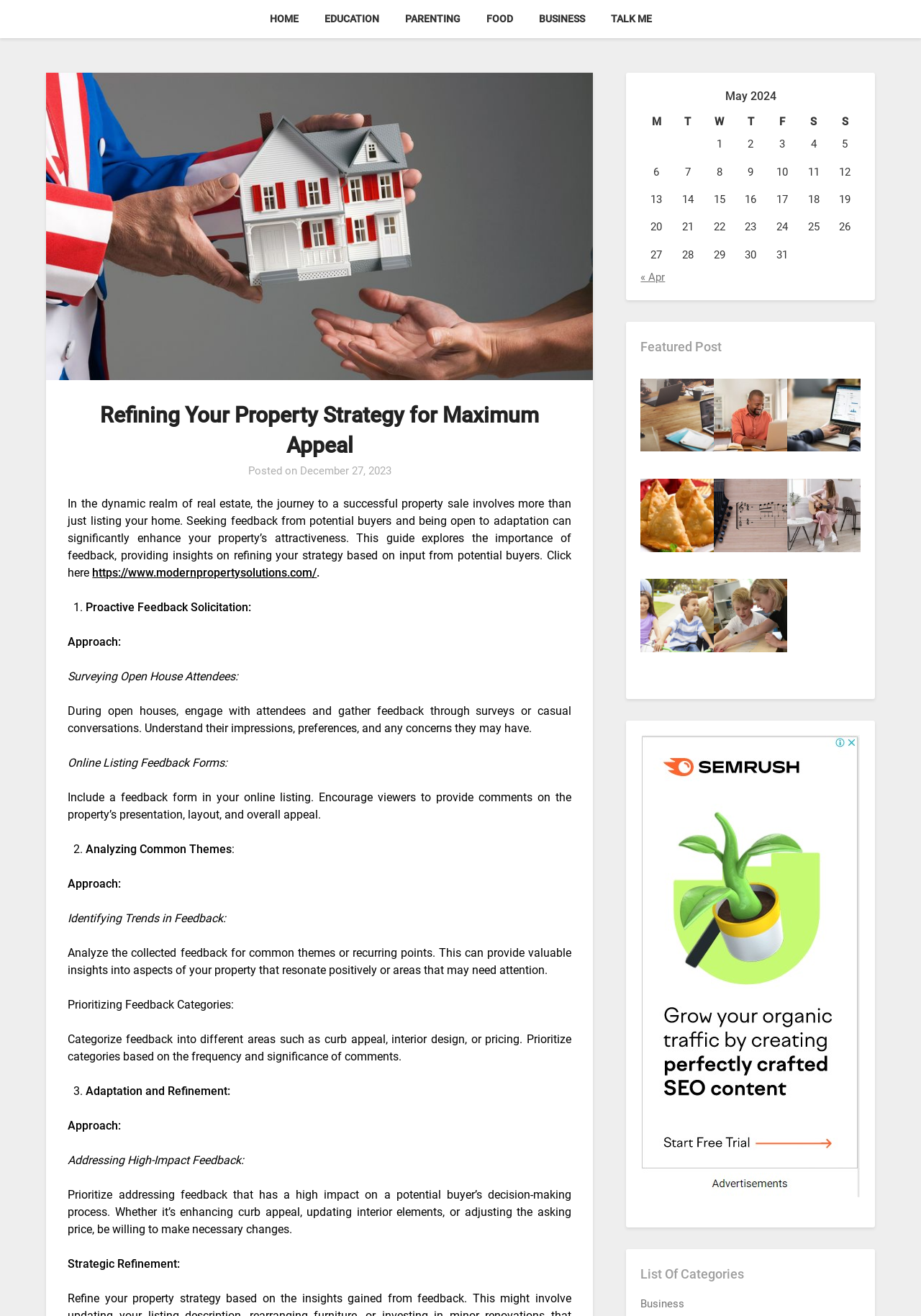Can you identify the bounding box coordinates of the clickable region needed to carry out this instruction: 'Click HOME'? The coordinates should be four float numbers within the range of 0 to 1, stated as [left, top, right, bottom].

[0.28, 0.0, 0.336, 0.029]